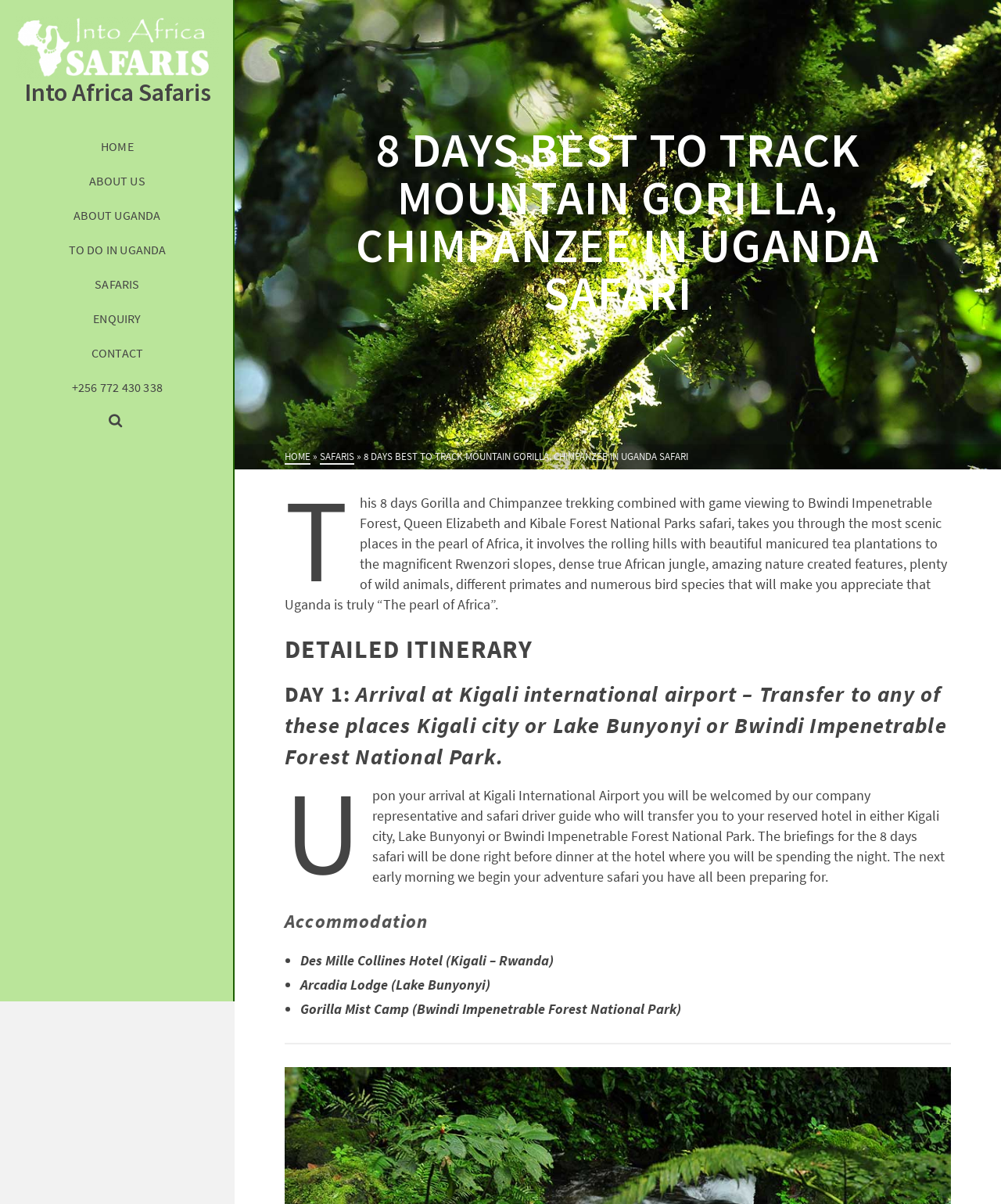Find the bounding box coordinates of the area that needs to be clicked in order to achieve the following instruction: "Click on the 'HOME' link at the top". The coordinates should be specified as four float numbers between 0 and 1, i.e., [left, top, right, bottom].

[0.0, 0.107, 0.234, 0.136]